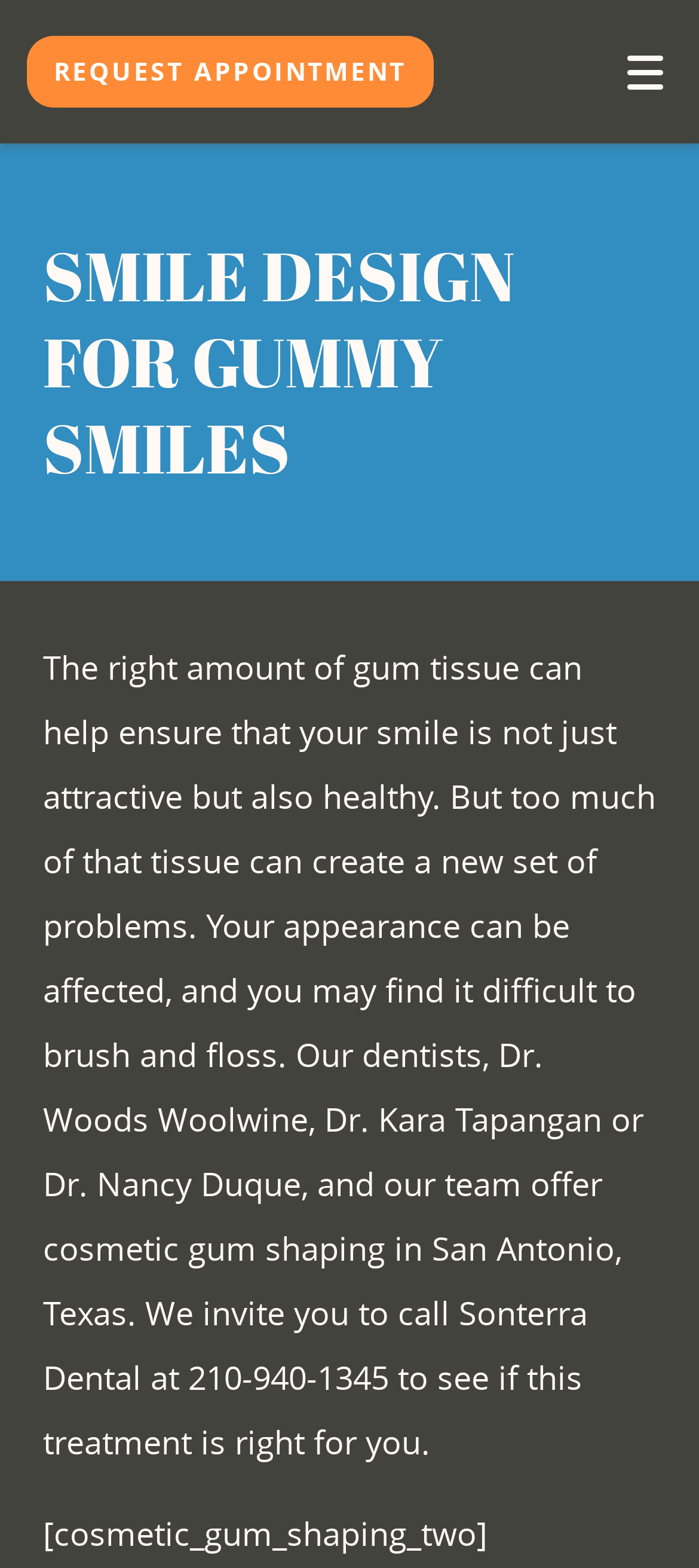Generate the title text from the webpage.

SMILE DESIGN FOR GUMMY SMILES